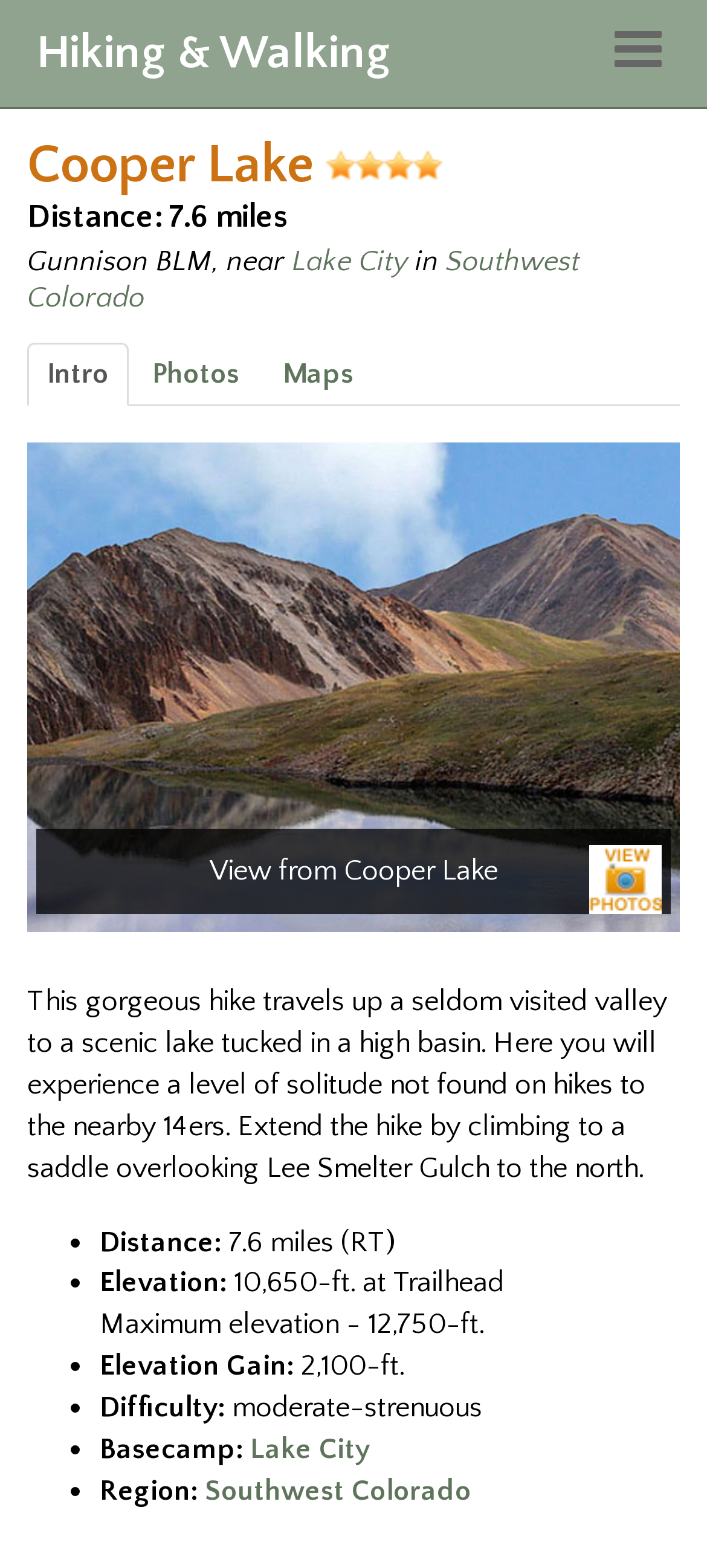Using the description "Hiking & Walking", locate and provide the bounding box of the UI element.

[0.0, 0.0, 0.605, 0.058]